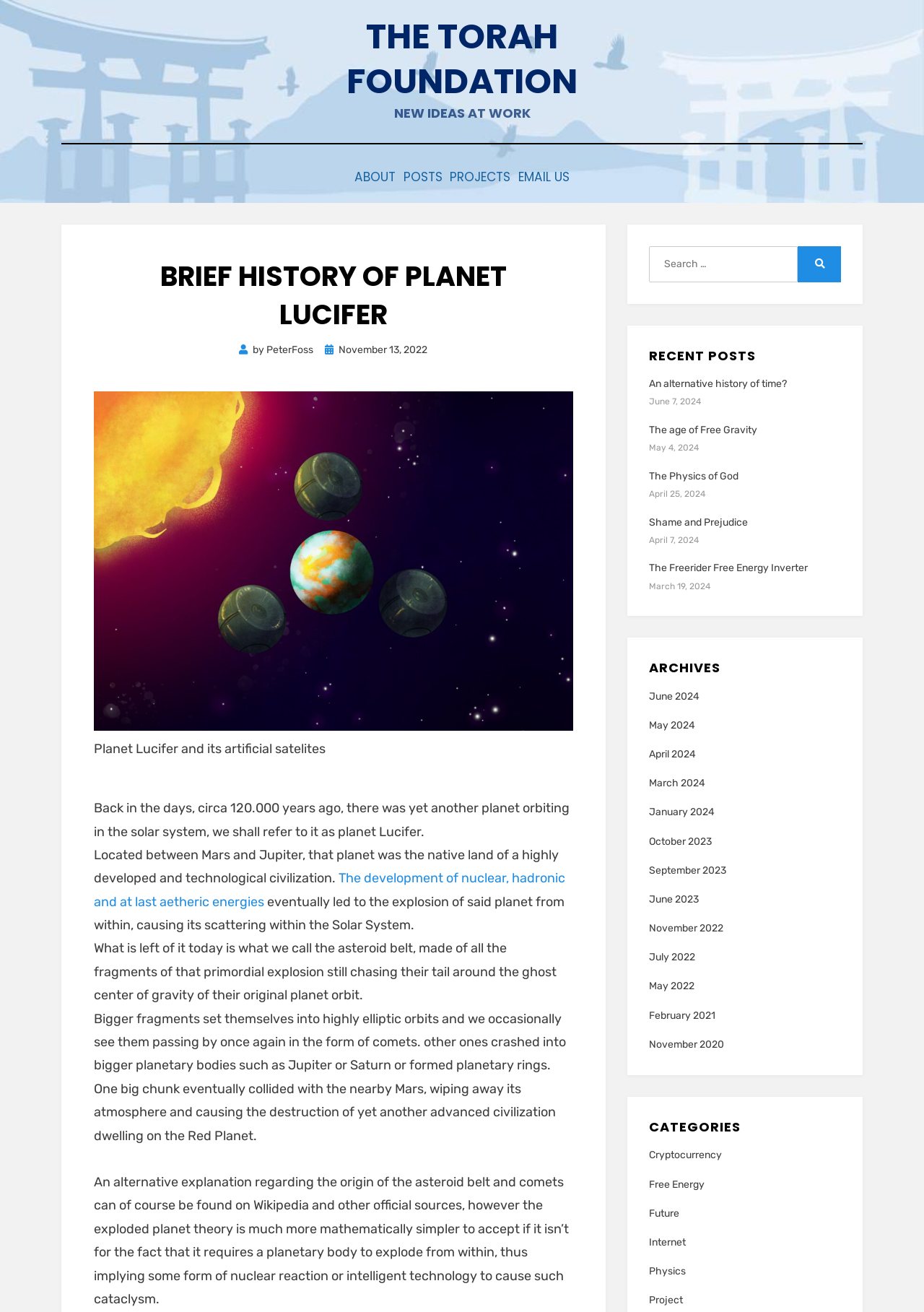Specify the bounding box coordinates of the area to click in order to follow the given instruction: "Check the 'RECENT POSTS' section."

[0.702, 0.263, 0.91, 0.275]